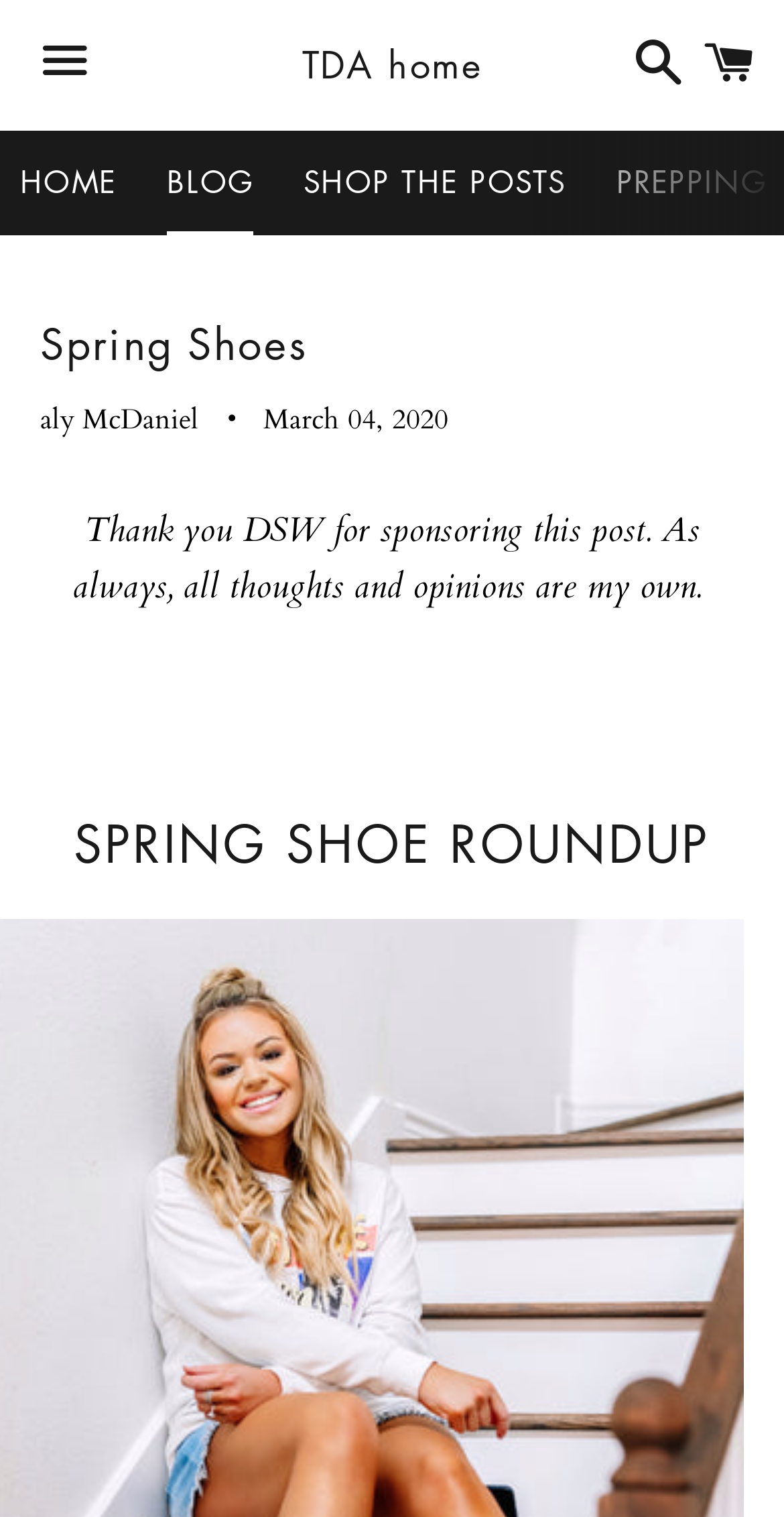What type of content is available in the 'SHOP THE POSTS' section?
From the screenshot, supply a one-word or short-phrase answer.

Shopping